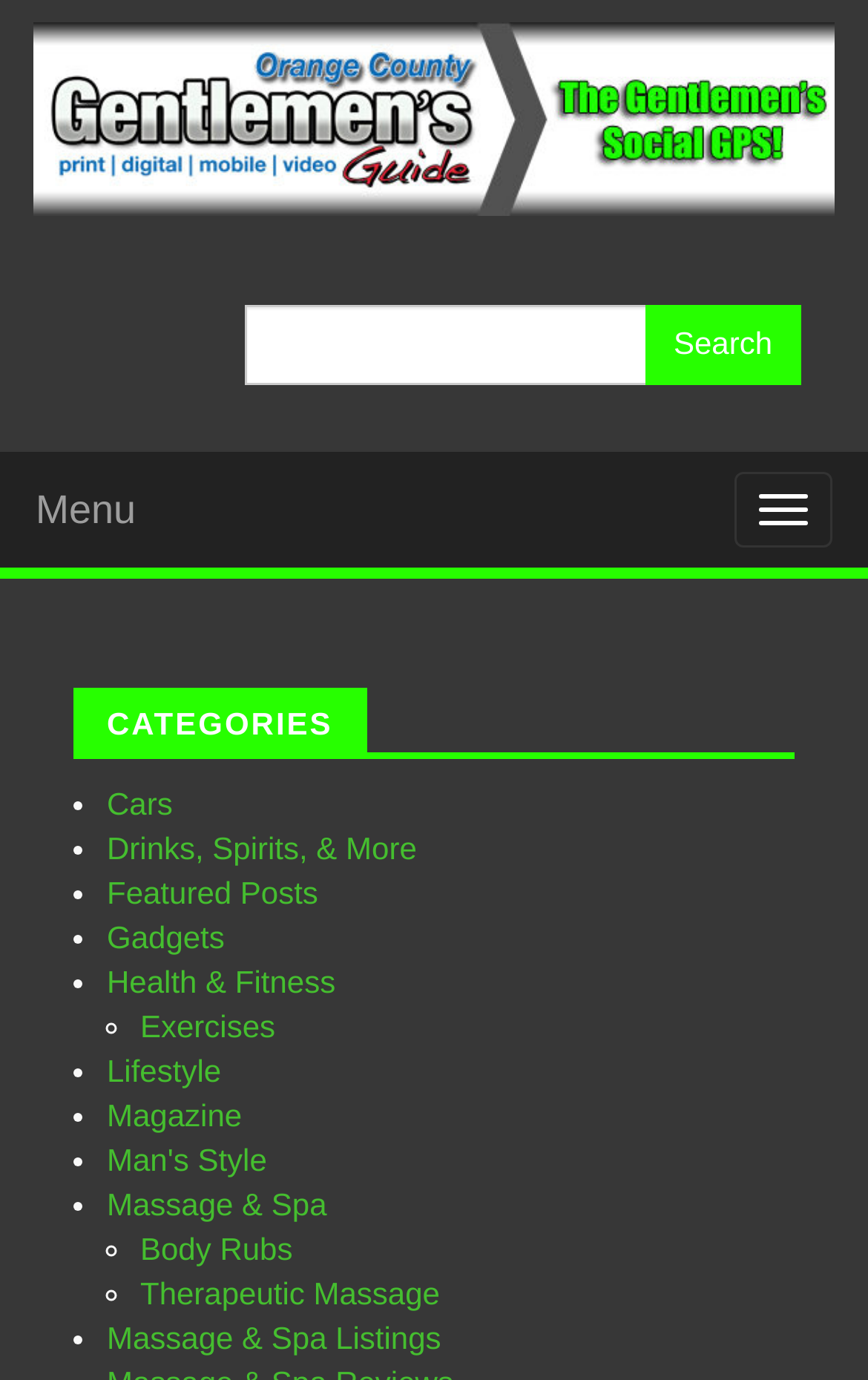Could you specify the bounding box coordinates for the clickable section to complete the following instruction: "Go to Cars"?

[0.123, 0.569, 0.199, 0.595]